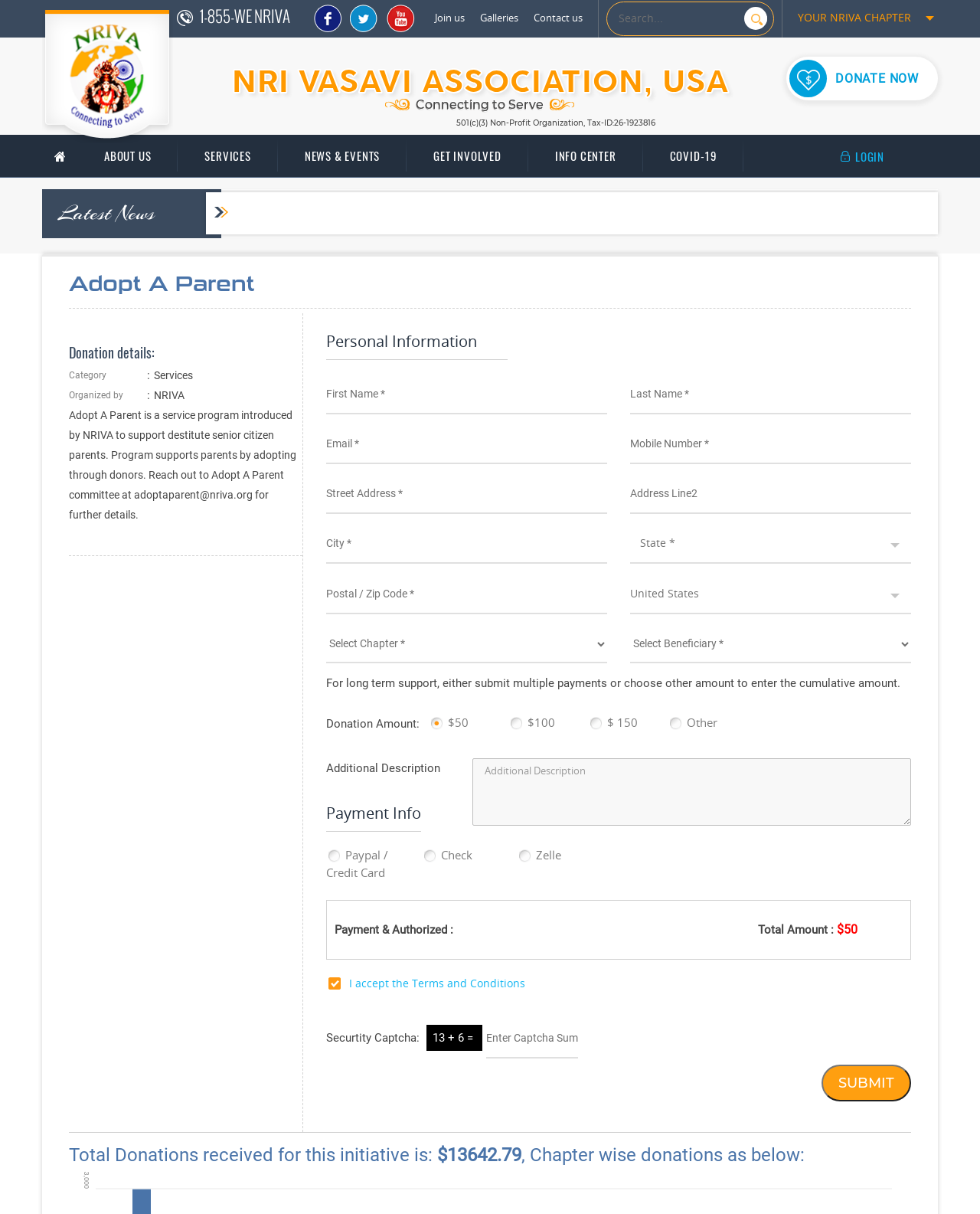Identify the bounding box coordinates of the section that should be clicked to achieve the task described: "Donate now".

[0.805, 0.059, 0.938, 0.071]